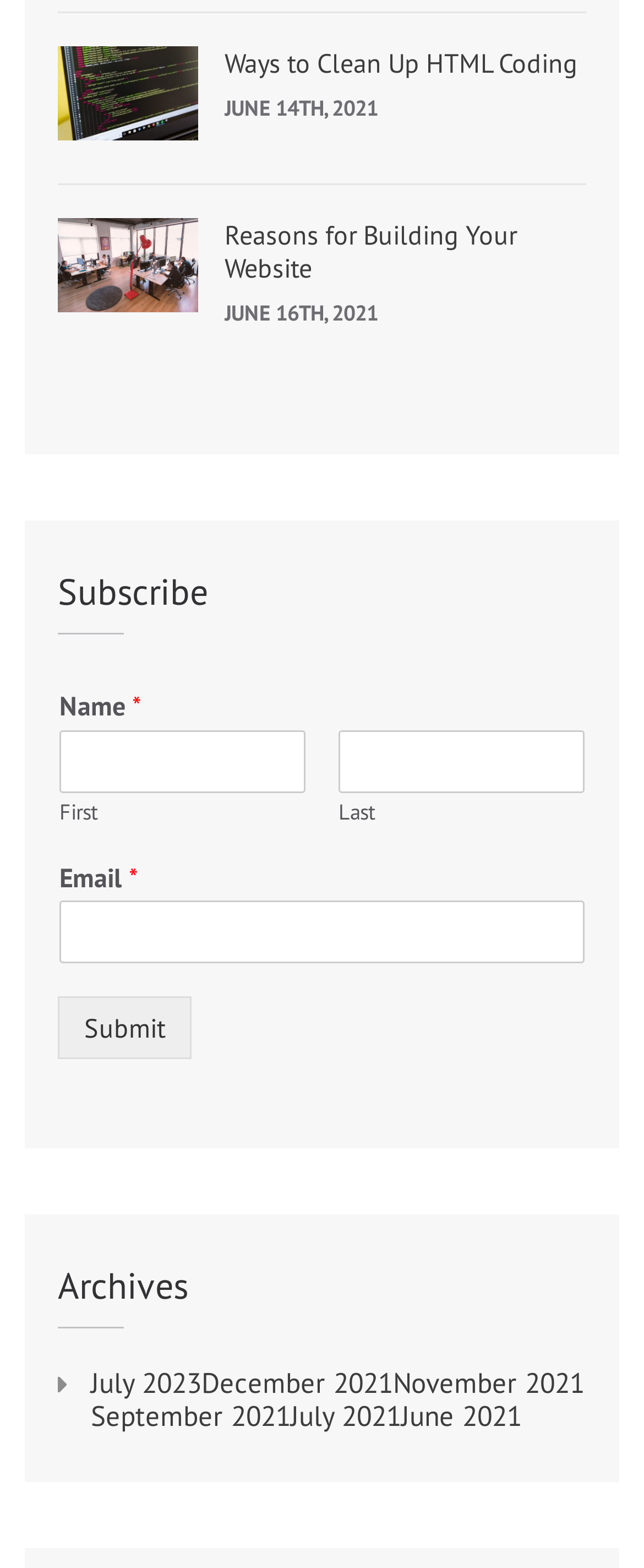Determine the bounding box coordinates of the clickable element to complete this instruction: "View University Of Calgary Scholarship 2021". Provide the coordinates in the format of four float numbers between 0 and 1, [left, top, right, bottom].

None